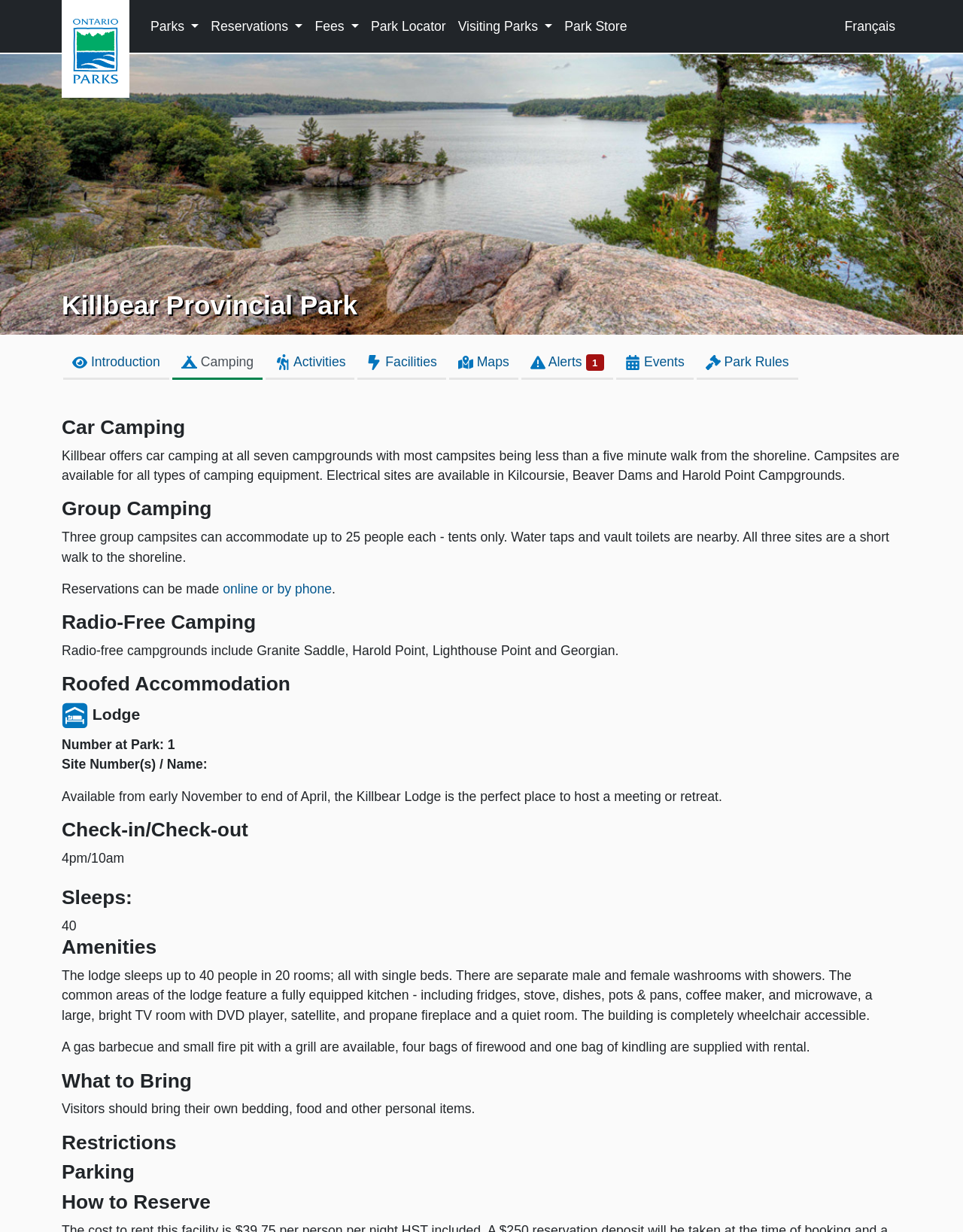Determine the bounding box coordinates for the area you should click to complete the following instruction: "Make a reservation online or by phone".

[0.231, 0.472, 0.345, 0.484]